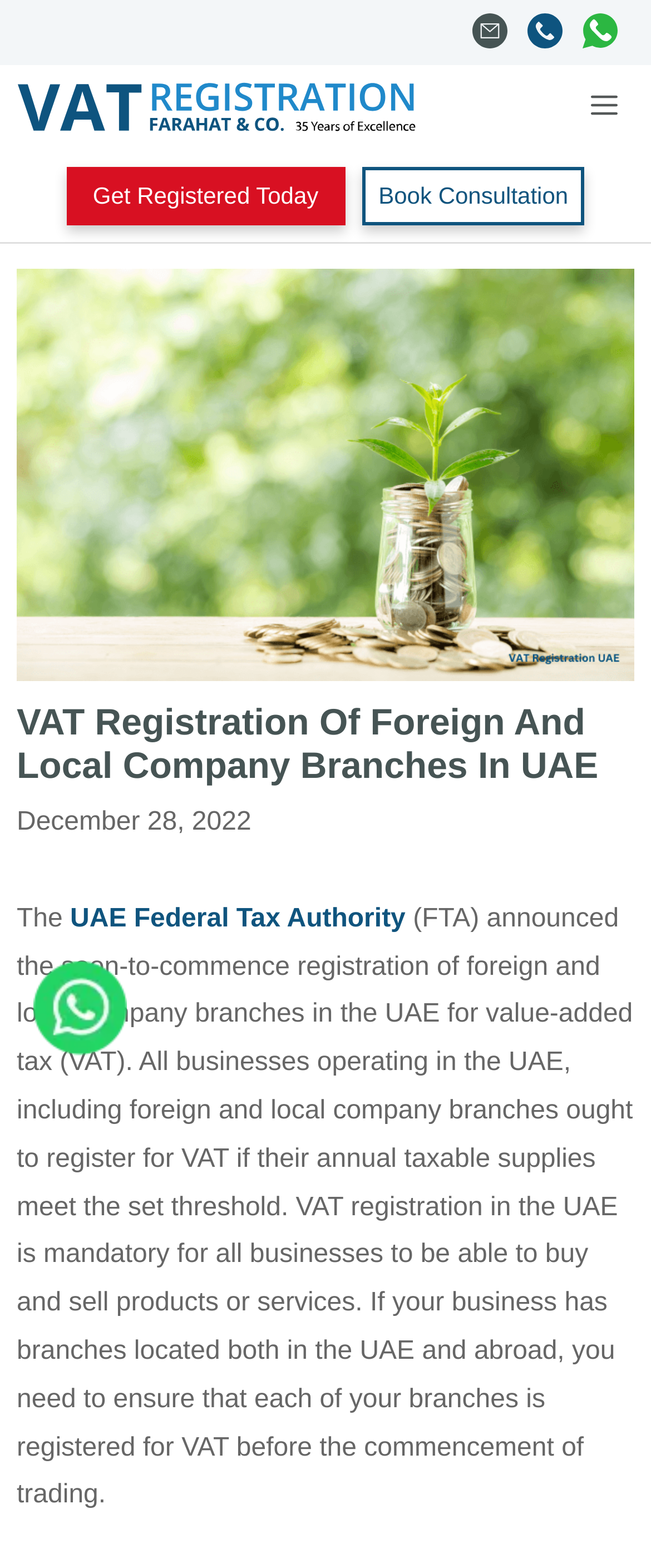Analyze the image and give a detailed response to the question:
What is the threshold for VAT registration in the UAE?

The webpage mentions that all businesses operating in the UAE, including foreign and local company branches, ought to register for VAT if their annual taxable supplies meet the set threshold. However, the exact threshold value is not specified on the webpage.